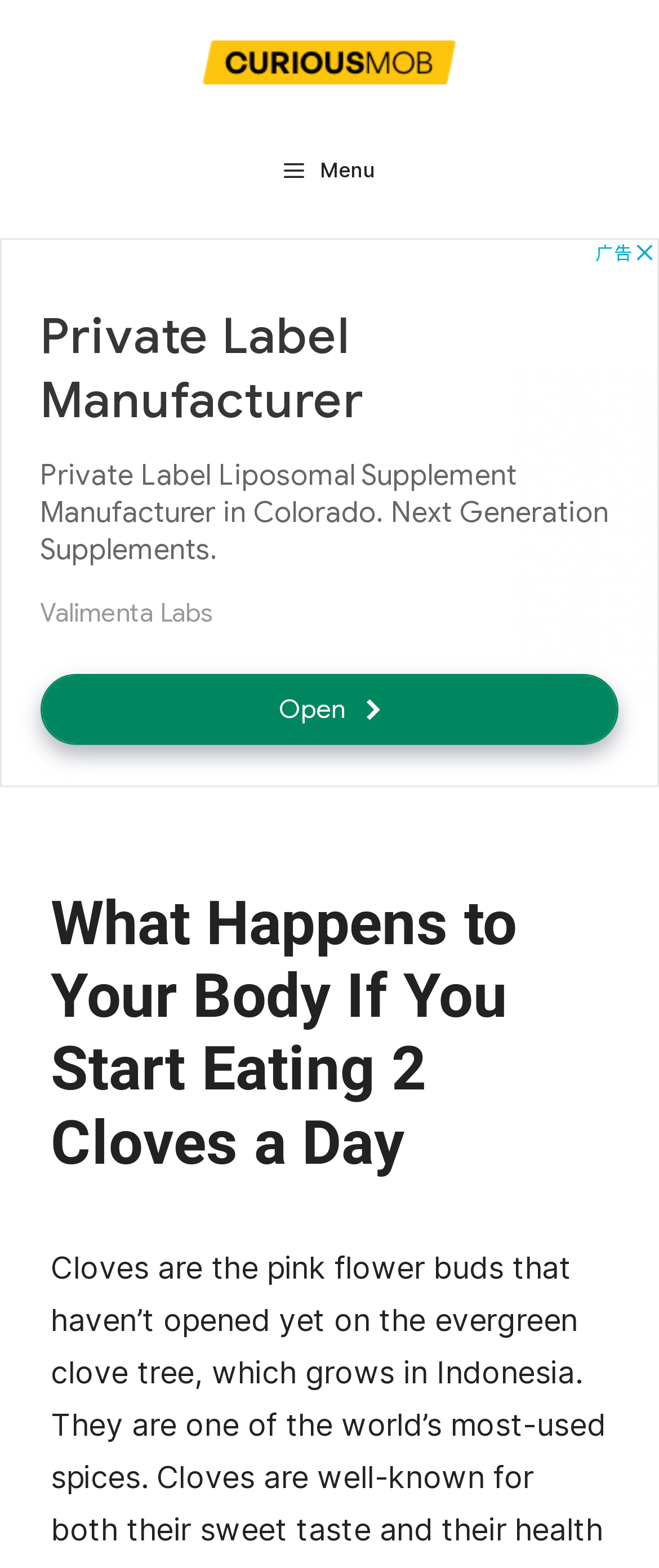Locate the bounding box of the UI element defined by this description: "aria-label="Advertisement" name="aswift_3" title="Advertisement"". The coordinates should be given as four float numbers between 0 and 1, formatted as [left, top, right, bottom].

[0.0, 0.152, 1.0, 0.502]